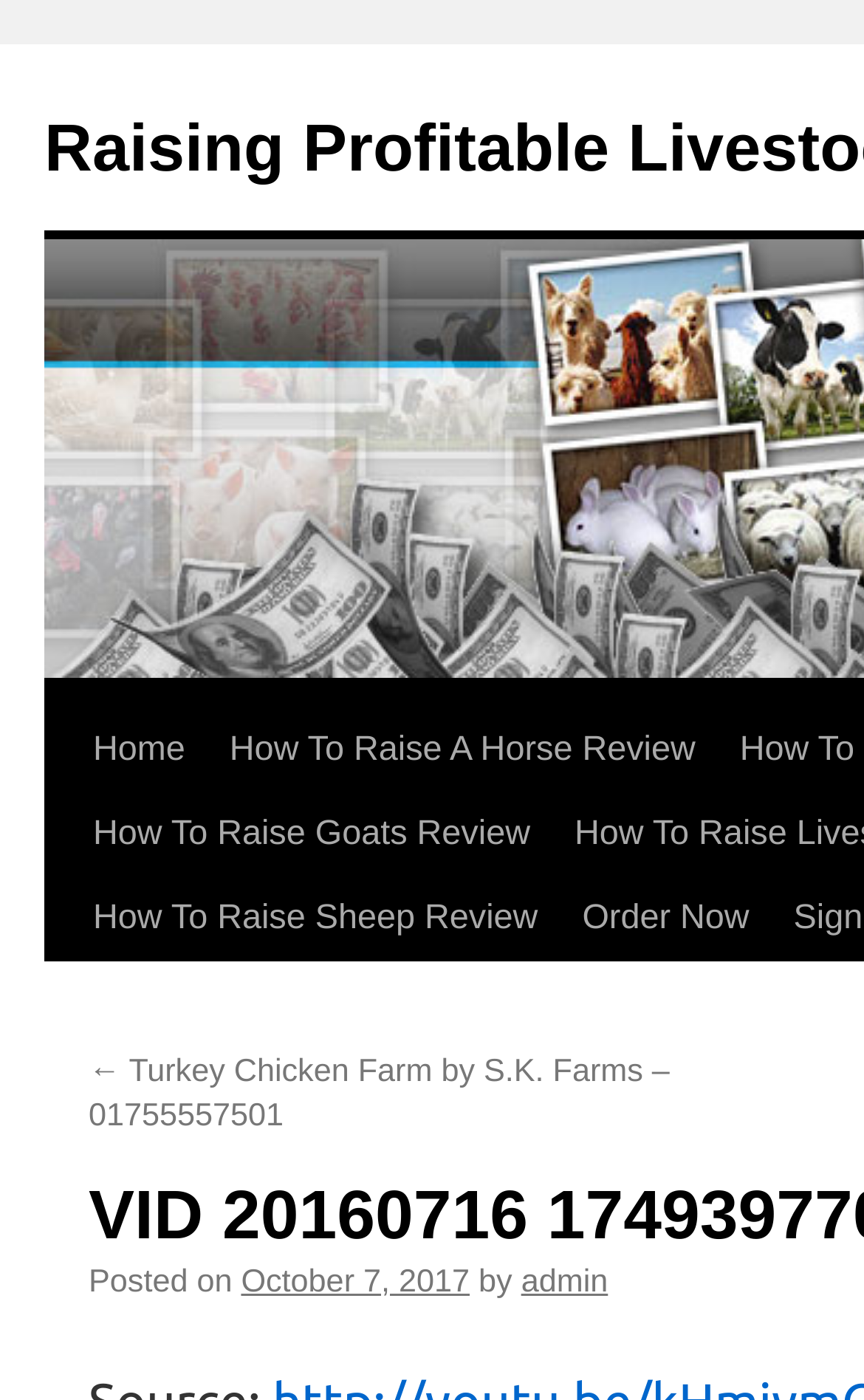Determine the bounding box coordinates for the HTML element mentioned in the following description: "How To Raise Pigs". The coordinates should be a list of four floats ranging from 0 to 1, represented as [left, top, right, bottom].

[0.605, 0.627, 0.936, 0.747]